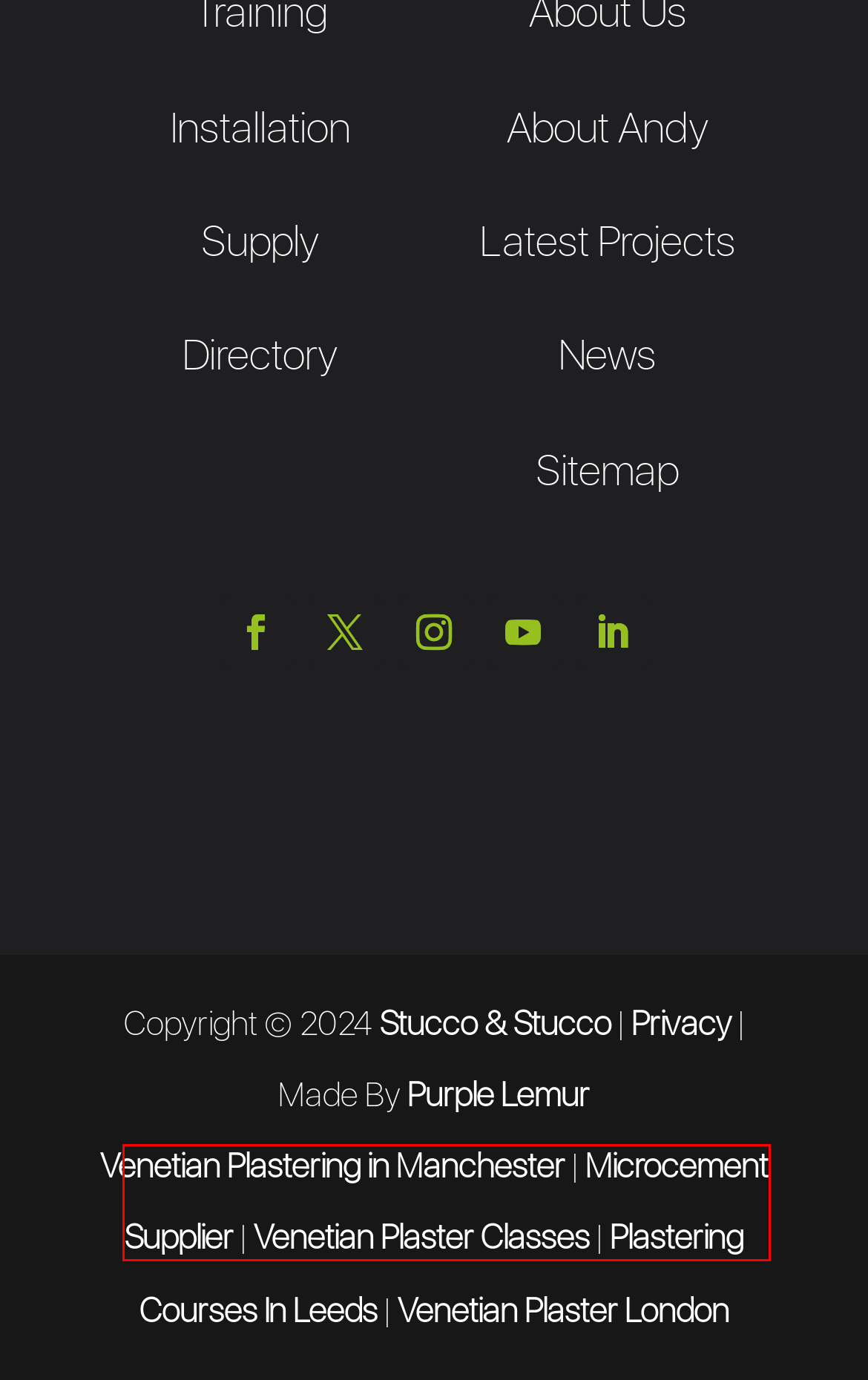You have a screenshot showing a webpage with a red bounding box highlighting an element. Choose the webpage description that best fits the new webpage after clicking the highlighted element. The descriptions are:
A. Microcement Supplier UK | Stucco & Stucco
B. Andy Robinson | Stucco & Stucco | Novacolor Ambassador
C. Plastering Courses Leeds | Stucco & Stucco
D. Polished Plaster | Surface Design & Wall Effects | Stucco & Stucco
E. Projects | View Our Recent Work | Stucco & Stucco
F. News & Inspiration | Stucco & Stucco
G. Directory | Stucco & Stucco
H. Venetian Plaster Classes Near Me | Stucco & Stucco

A